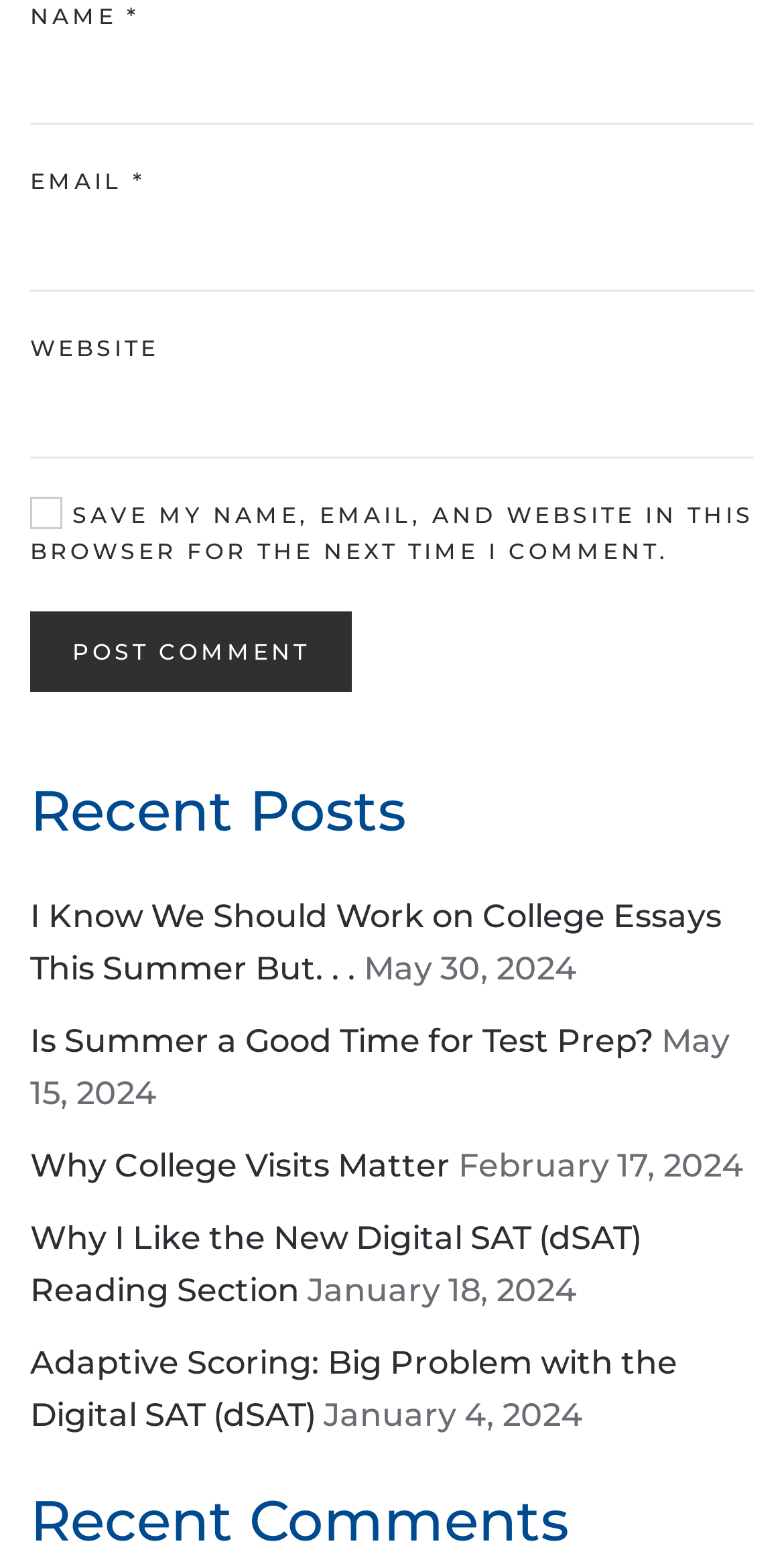Using the element description parent_node: Learn aria-label="Microsoft", predict the bounding box coordinates for the UI element. Provide the coordinates in (top-left x, top-left y, bottom-right x, bottom-right y) format with values ranging from 0 to 1.

None